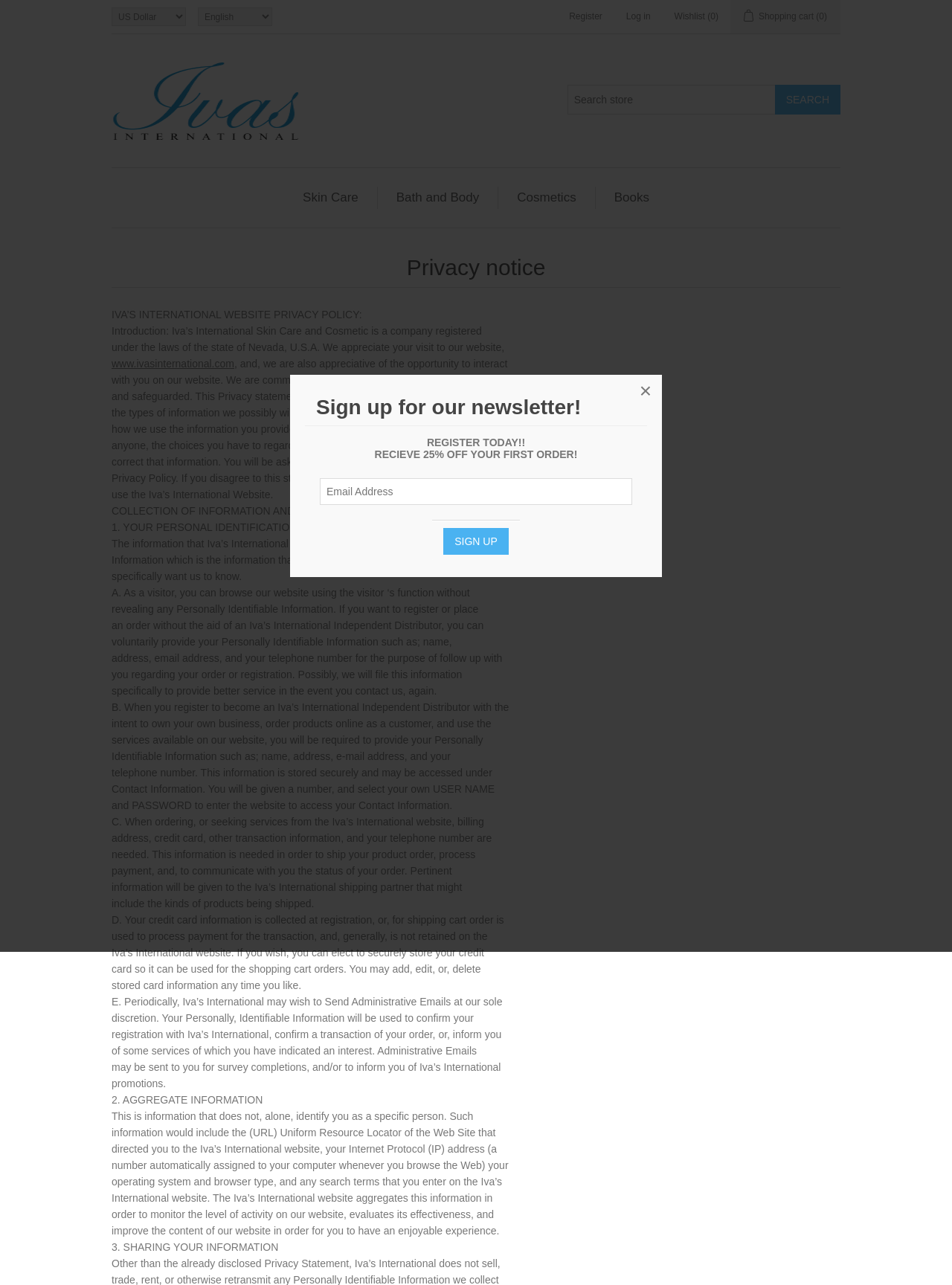Find the bounding box of the element with the following description: "value="SIGN UP"". The coordinates must be four float numbers between 0 and 1, formatted as [left, top, right, bottom].

[0.466, 0.411, 0.534, 0.432]